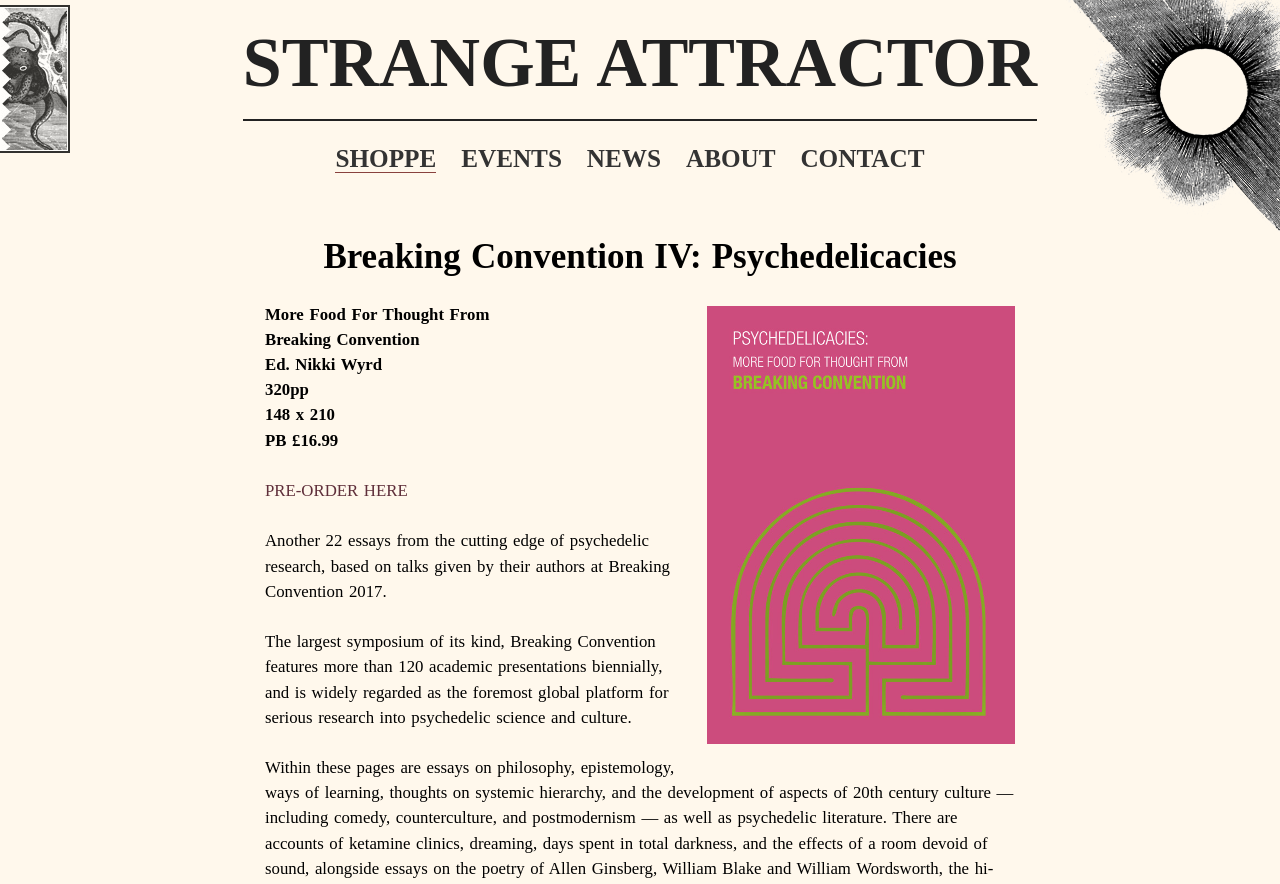Elaborate on the information and visuals displayed on the webpage.

The webpage appears to be a book description page, specifically for "Breaking Convention IV: Psychedelicacies". At the top, there is a navigation menu with six links: "STRANGE ATTRACTOR", "SHOPPE", "EVENTS", "NEWS", "ABOUT", and "CONTACT", aligned horizontally and centered at the top of the page.

Below the navigation menu, there is a large heading that reads "Breaking Convention IV: Psychedelicacies". Underneath the heading, there are several lines of text that provide details about the book, including the editor's name, page count, dimensions, and price.

To the right of the book details, there is a call-to-action link that says "PRE-ORDER HERE". Below this link, there are two paragraphs of text that describe the book's content, including the topics covered and the background of the Breaking Convention symposium.

Overall, the webpage has a clean and organized layout, with clear headings and concise text that effectively communicates information about the book.